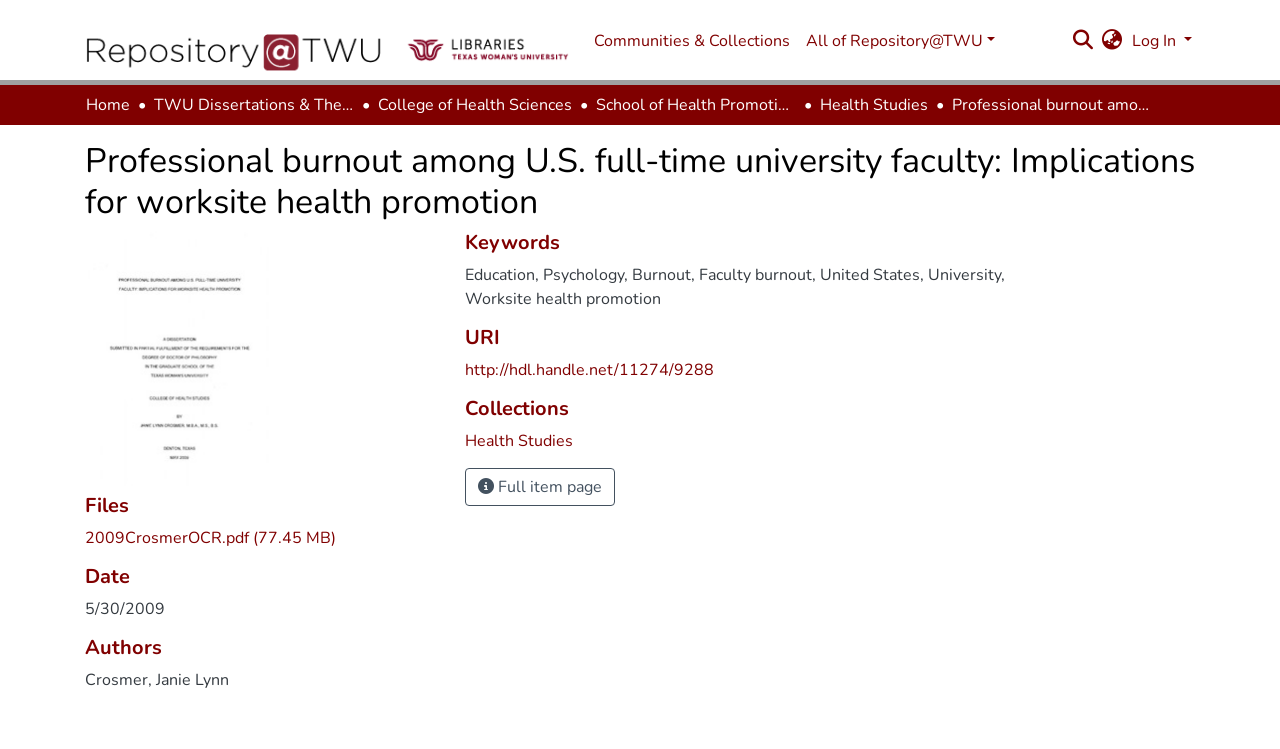Please find and report the primary heading text from the webpage.

Professional burnout among U.S. full-time university faculty: Implications for worksite health promotion